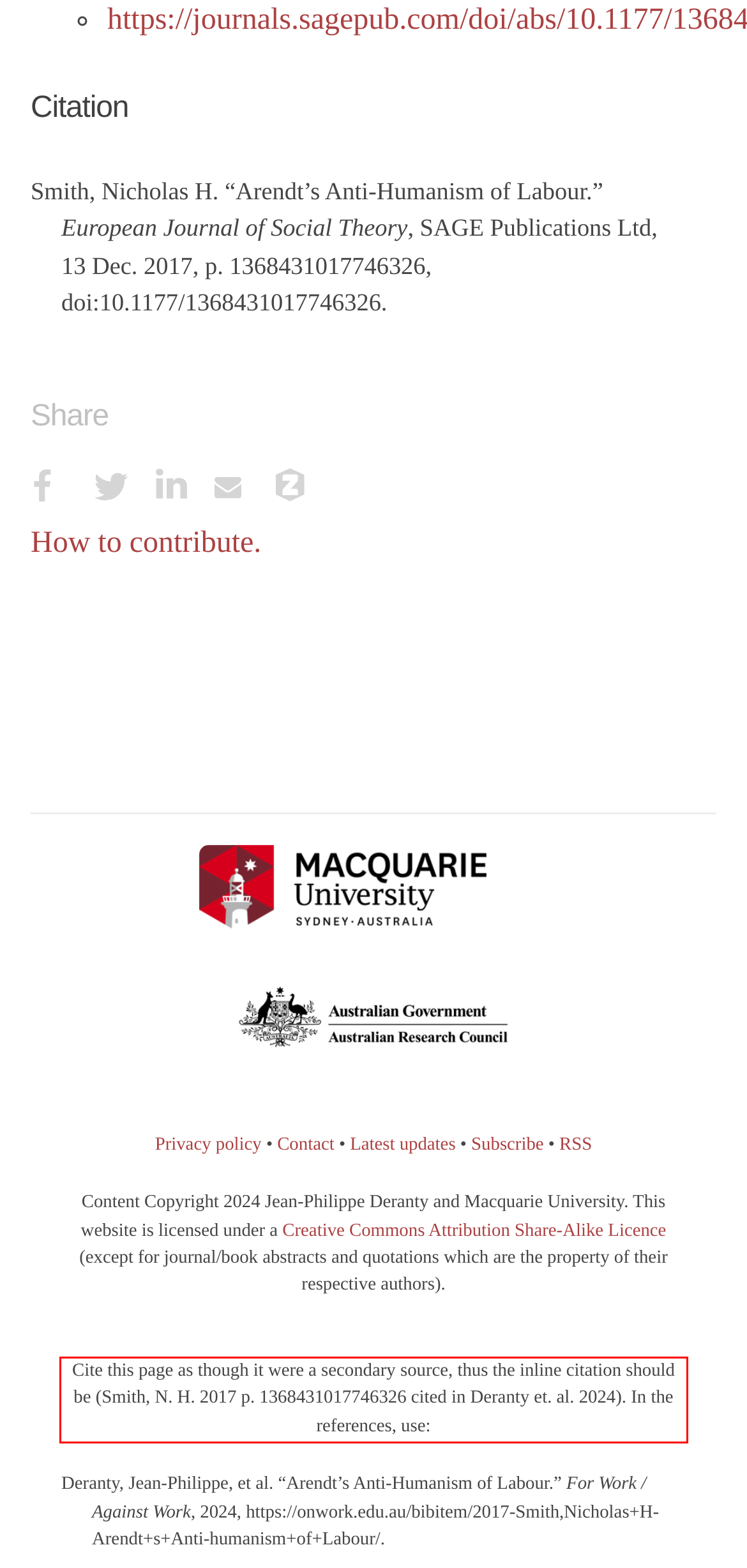With the provided screenshot of a webpage, locate the red bounding box and perform OCR to extract the text content inside it.

Cite this page as though it were a secondary source, thus the inline citation should be (Smith, N. H. 2017 p. 1368431017746326 cited in Deranty et. al. 2024). In the references, use: